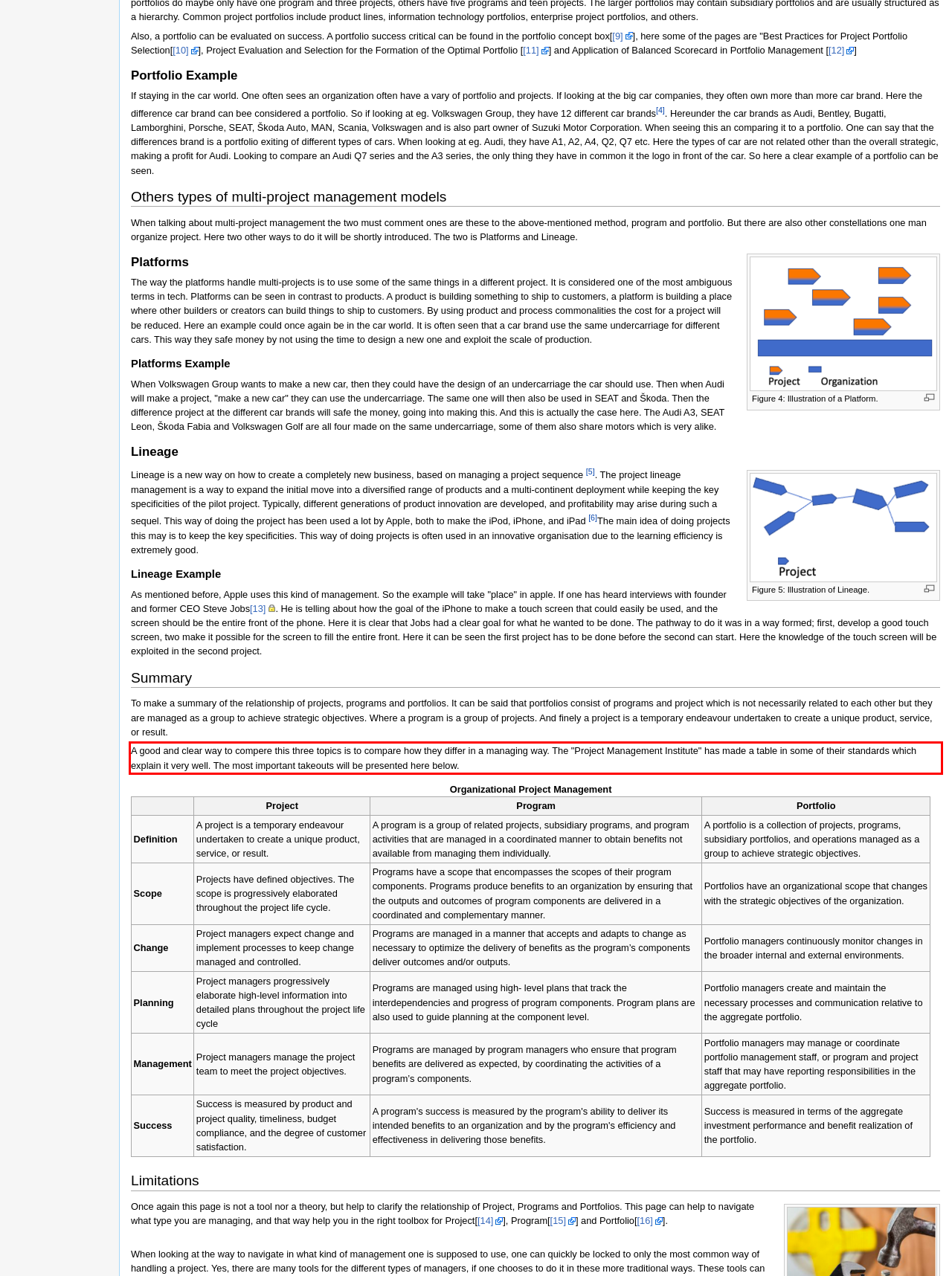Look at the provided screenshot of the webpage and perform OCR on the text within the red bounding box.

A good and clear way to compere this three topics is to compare how they differ in a managing way. The "Project Management Institute" has made a table in some of their standards which explain it very well. The most important takeouts will be presented here below.